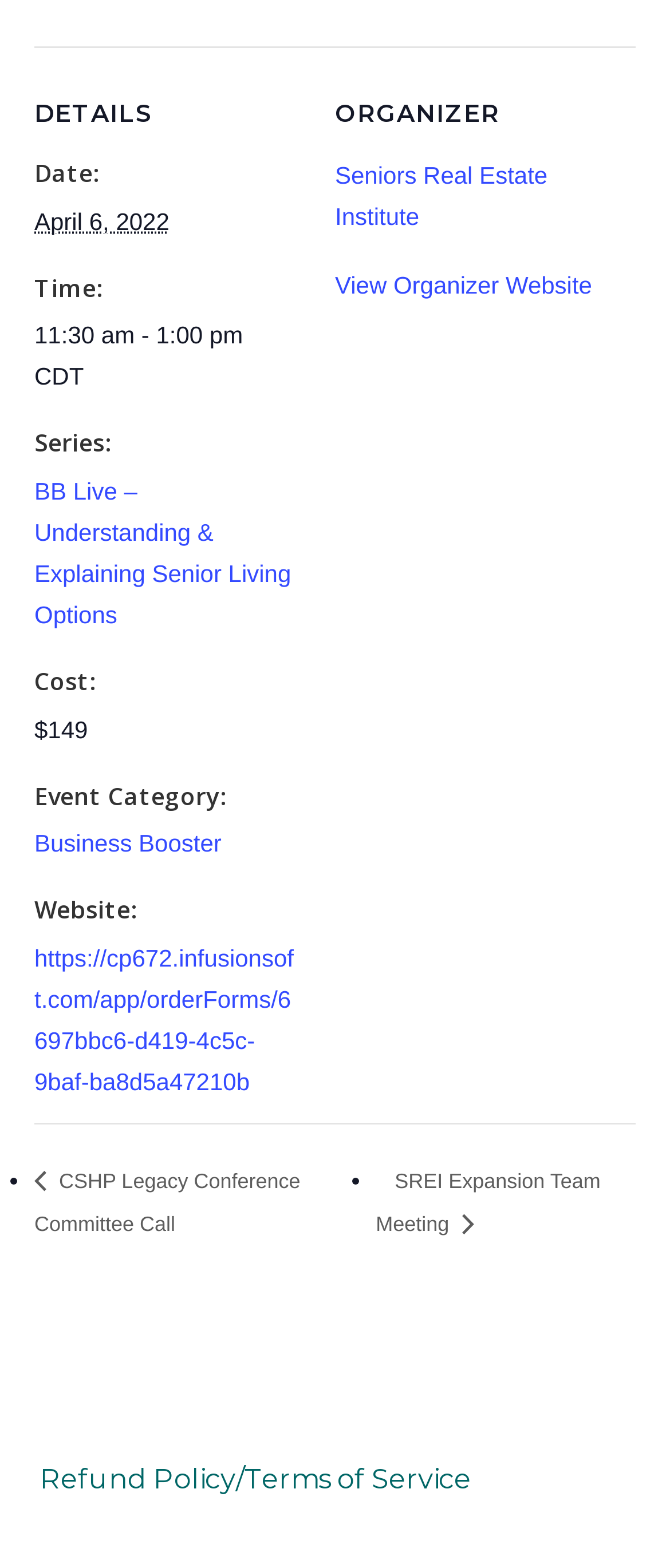Please identify the bounding box coordinates of the clickable area that will allow you to execute the instruction: "register for the event".

[0.051, 0.602, 0.438, 0.699]